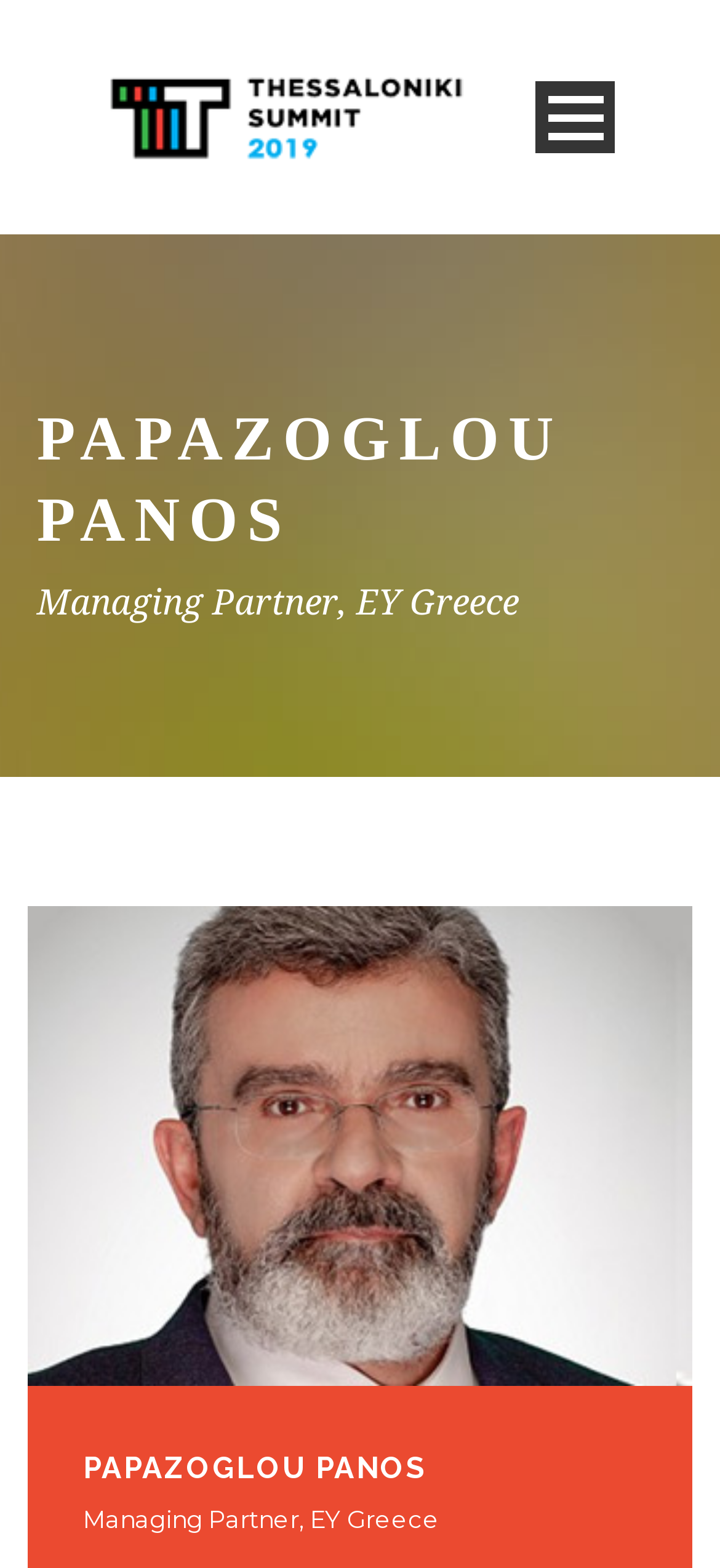Respond to the question with just a single word or phrase: 
What is the profession of Papazoglou Panos?

Managing Partner